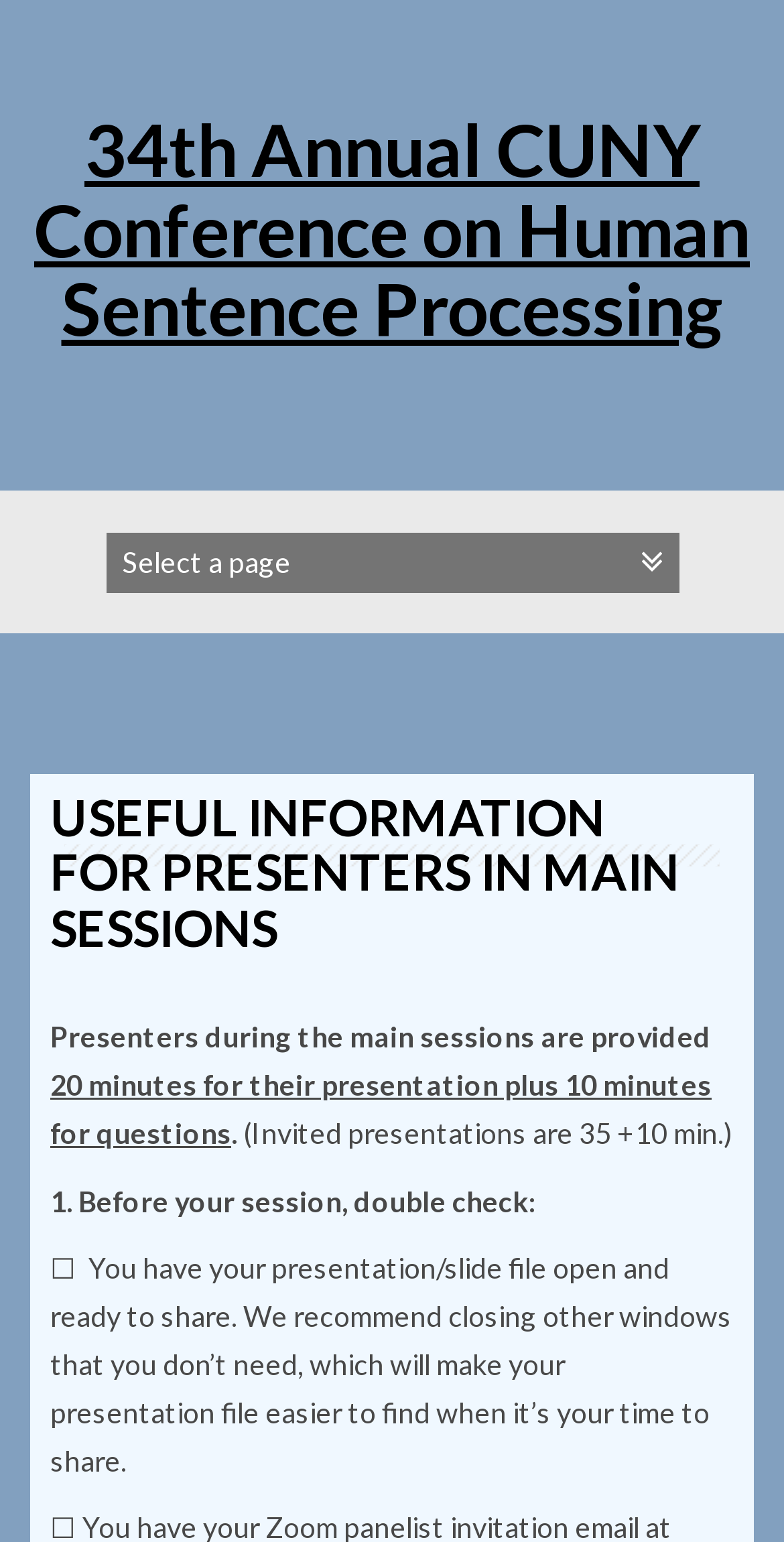What symbol is used to represent a checkbox?
Respond with a short answer, either a single word or a phrase, based on the image.

☐